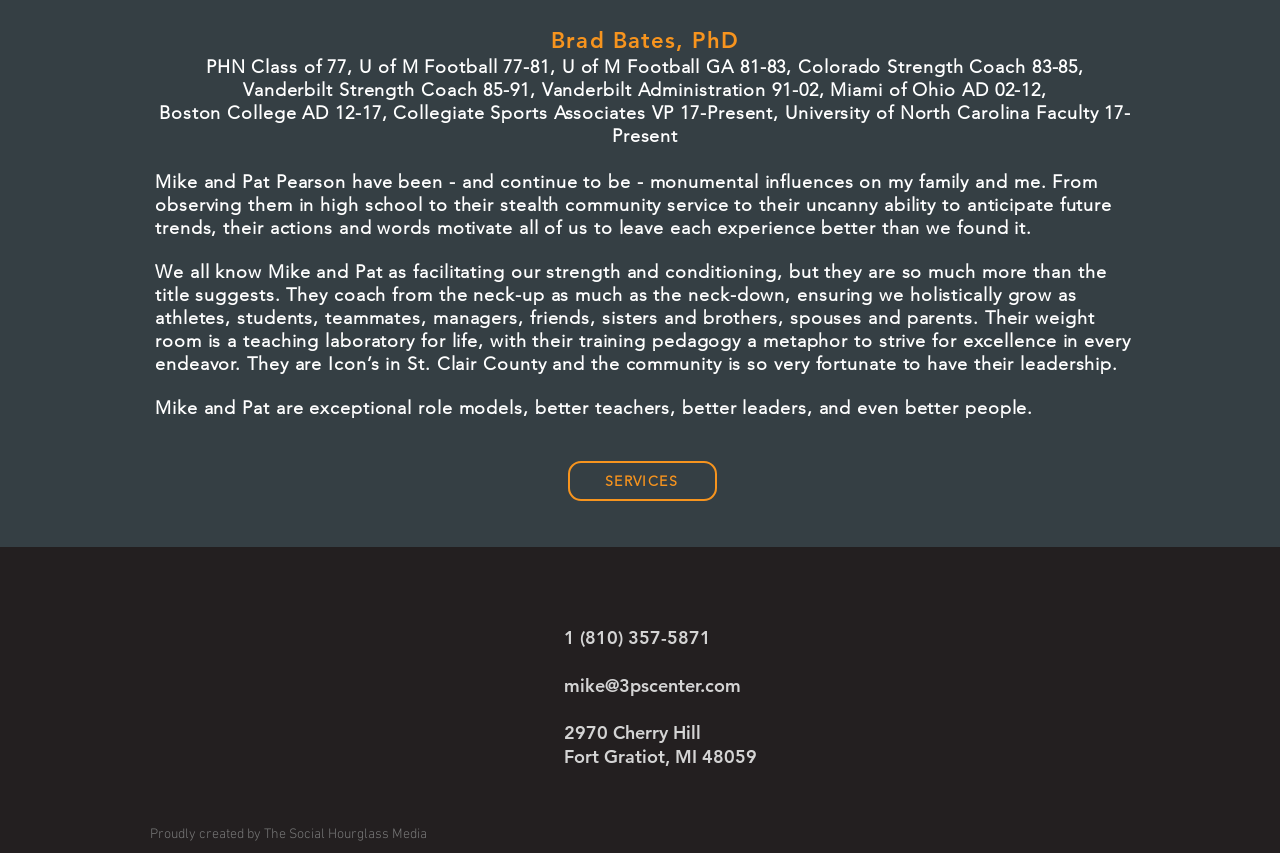What is the contact phone number on this webpage?
Please answer using one word or phrase, based on the screenshot.

(810) 357-5871